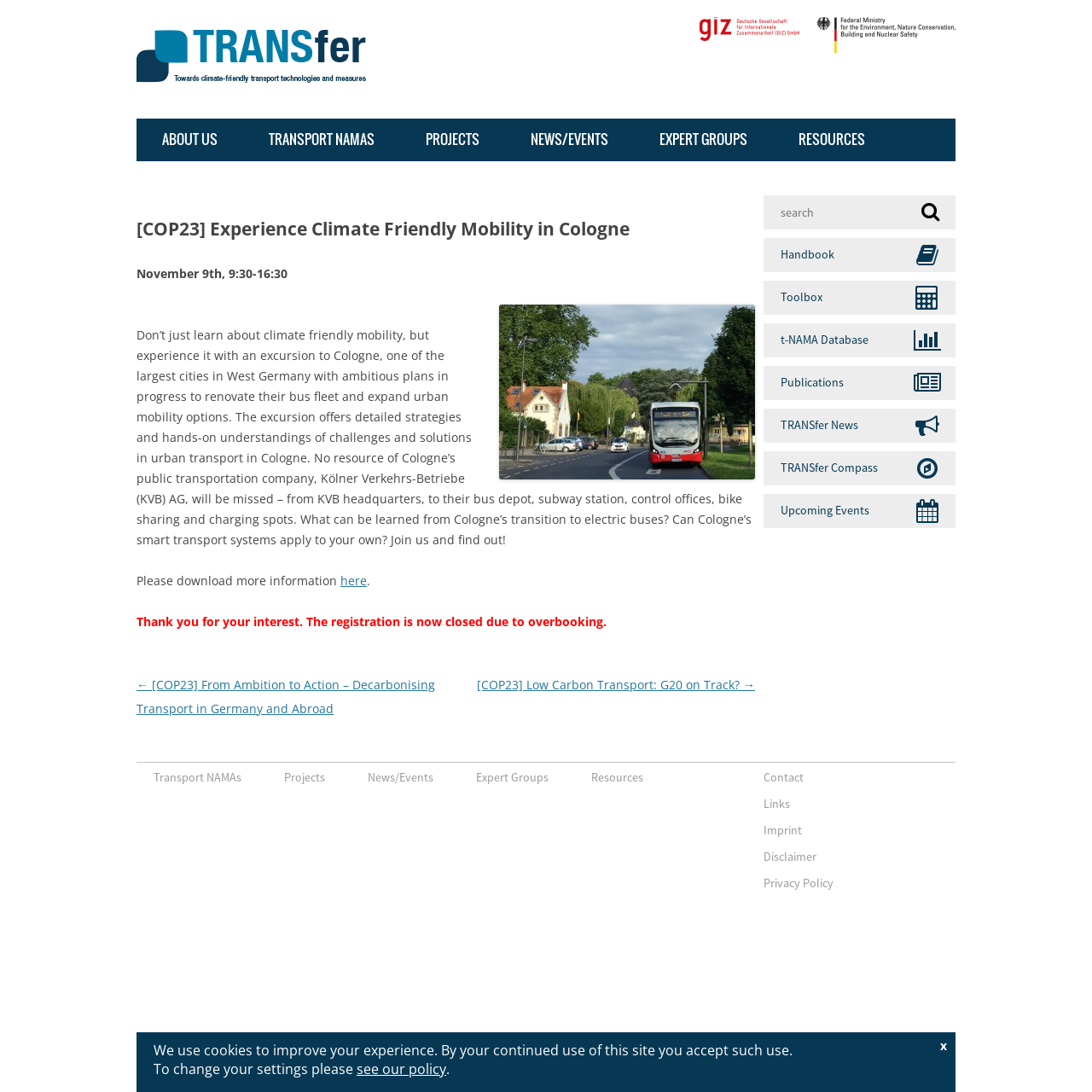Provide a brief response to the question using a single word or phrase: 
What is the name of the public transportation company in Cologne?

Kölner Verkehrs-Betriebe (KVB) AG